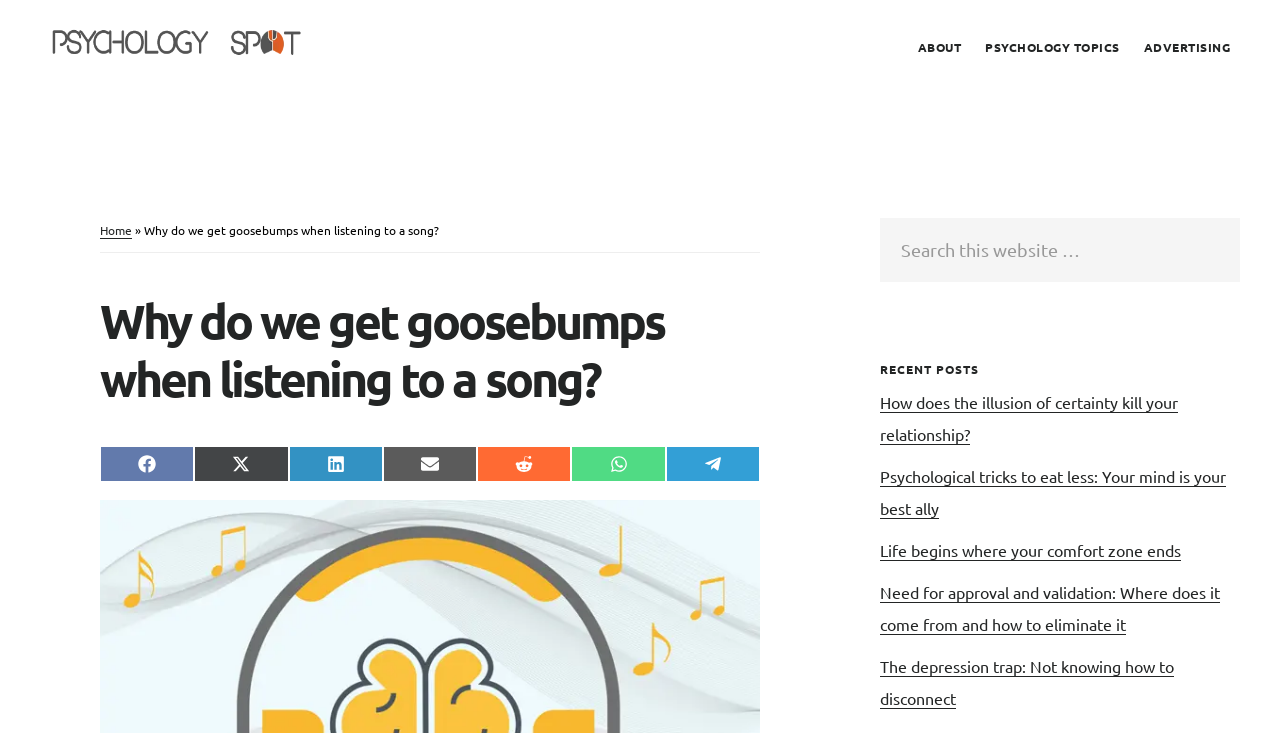Identify the bounding box coordinates for the UI element described as follows: "Share on LinkedIn". Ensure the coordinates are four float numbers between 0 and 1, formatted as [left, top, right, bottom].

[0.225, 0.609, 0.299, 0.658]